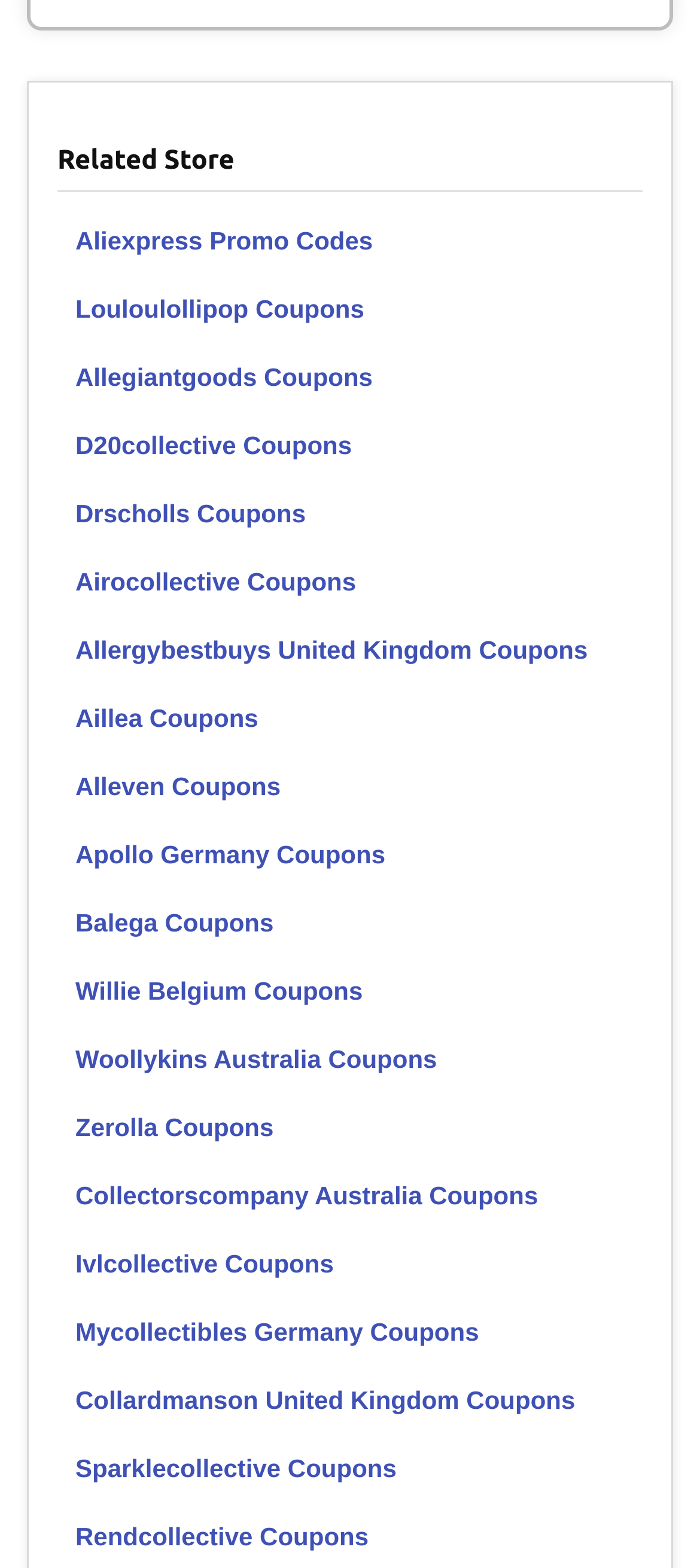Locate the bounding box coordinates of the element to click to perform the following action: 'Get D20collective Coupons'. The coordinates should be given as four float values between 0 and 1, in the form of [left, top, right, bottom].

[0.082, 0.262, 0.918, 0.306]